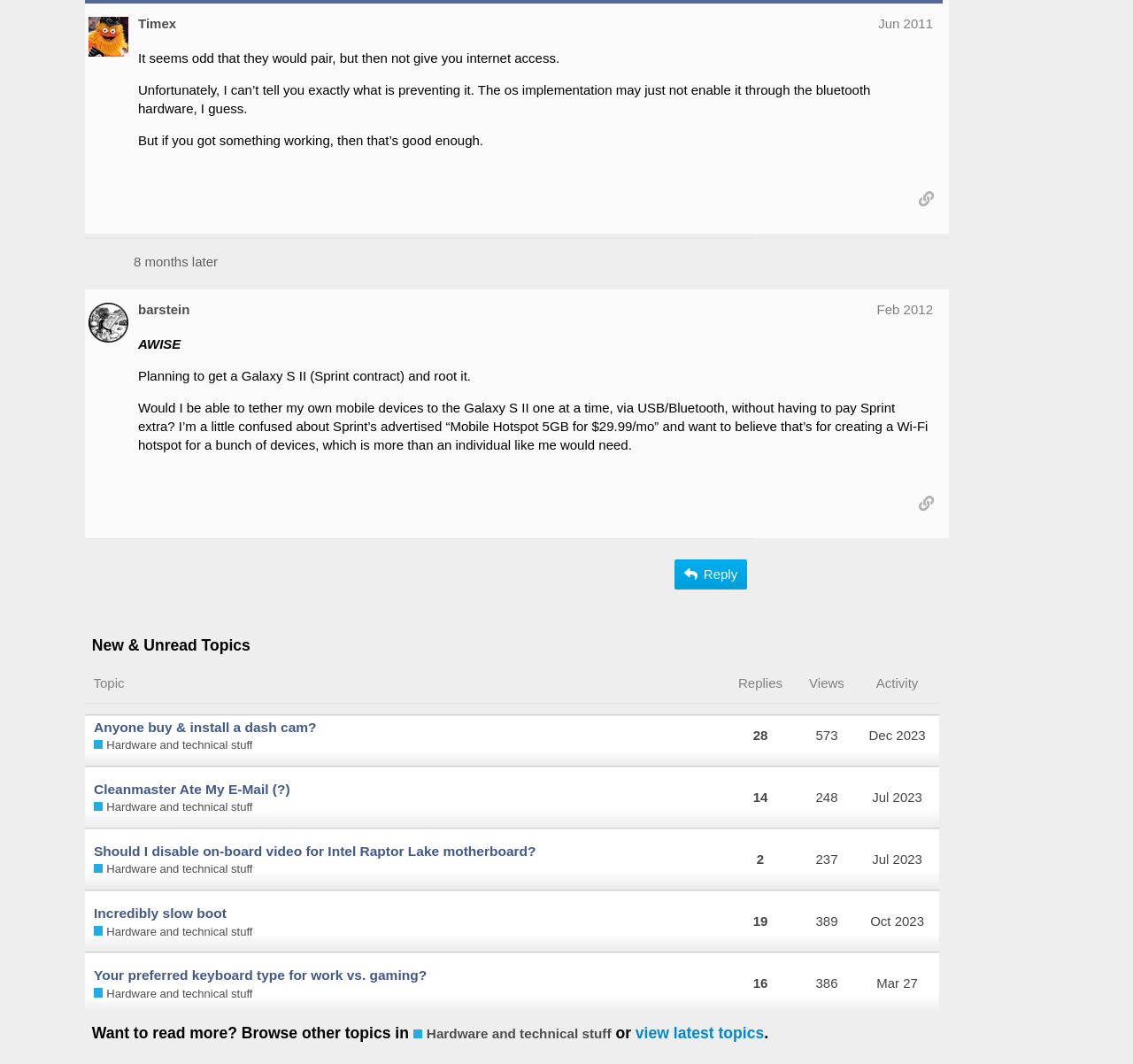Please identify the bounding box coordinates of the element's region that needs to be clicked to fulfill the following instruction: "Share a link to this post". The bounding box coordinates should consist of four float numbers between 0 and 1, i.e., [left, top, right, bottom].

[0.803, 0.459, 0.832, 0.488]